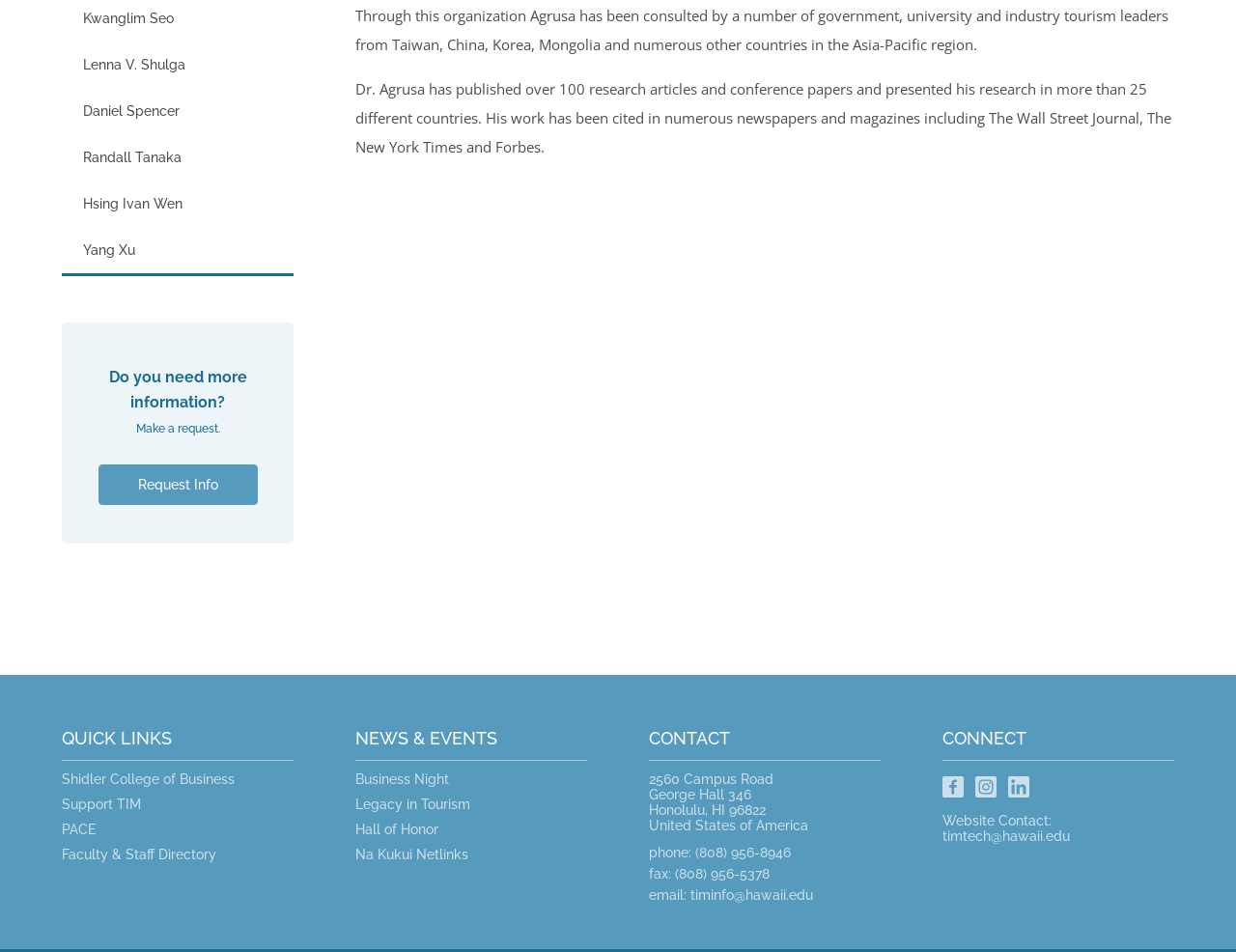Please locate the bounding box coordinates of the element that should be clicked to complete the given instruction: "Contact the school via email".

[0.559, 0.932, 0.658, 0.948]